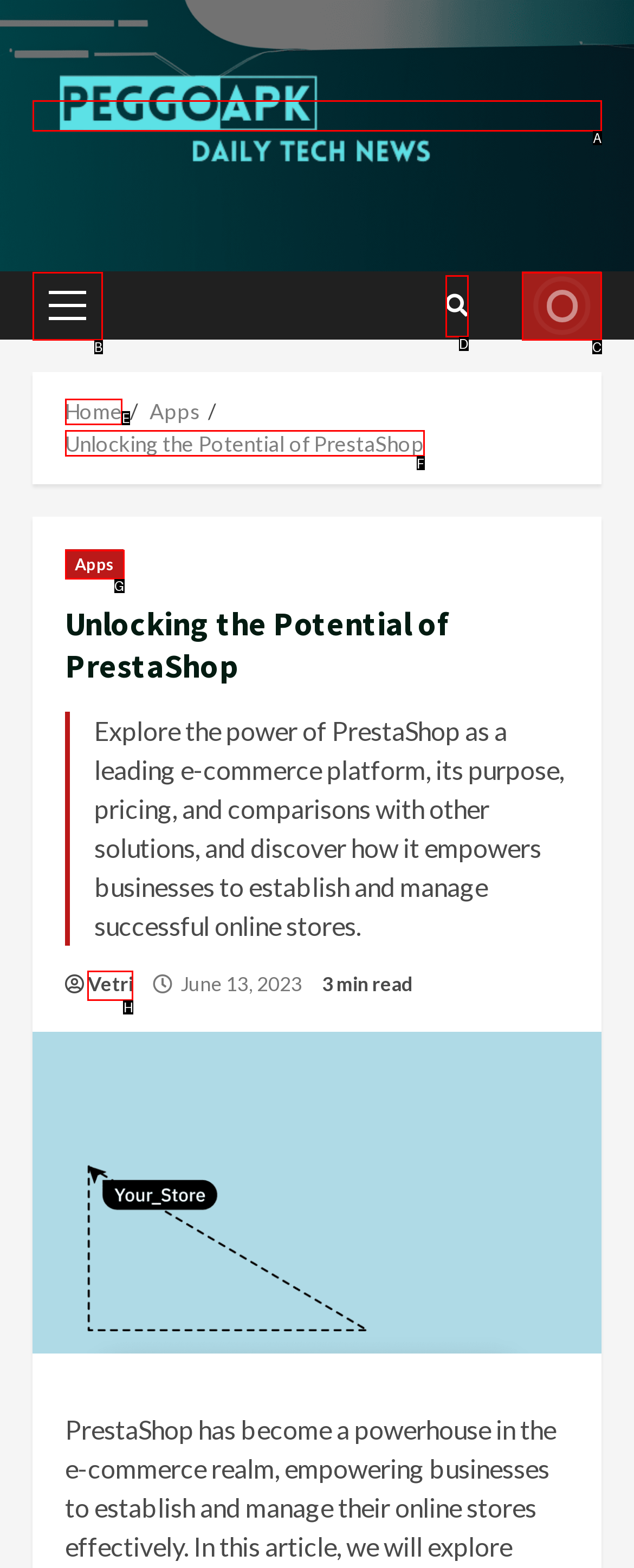Which UI element should be clicked to perform the following task: visit Vetri? Answer with the corresponding letter from the choices.

H